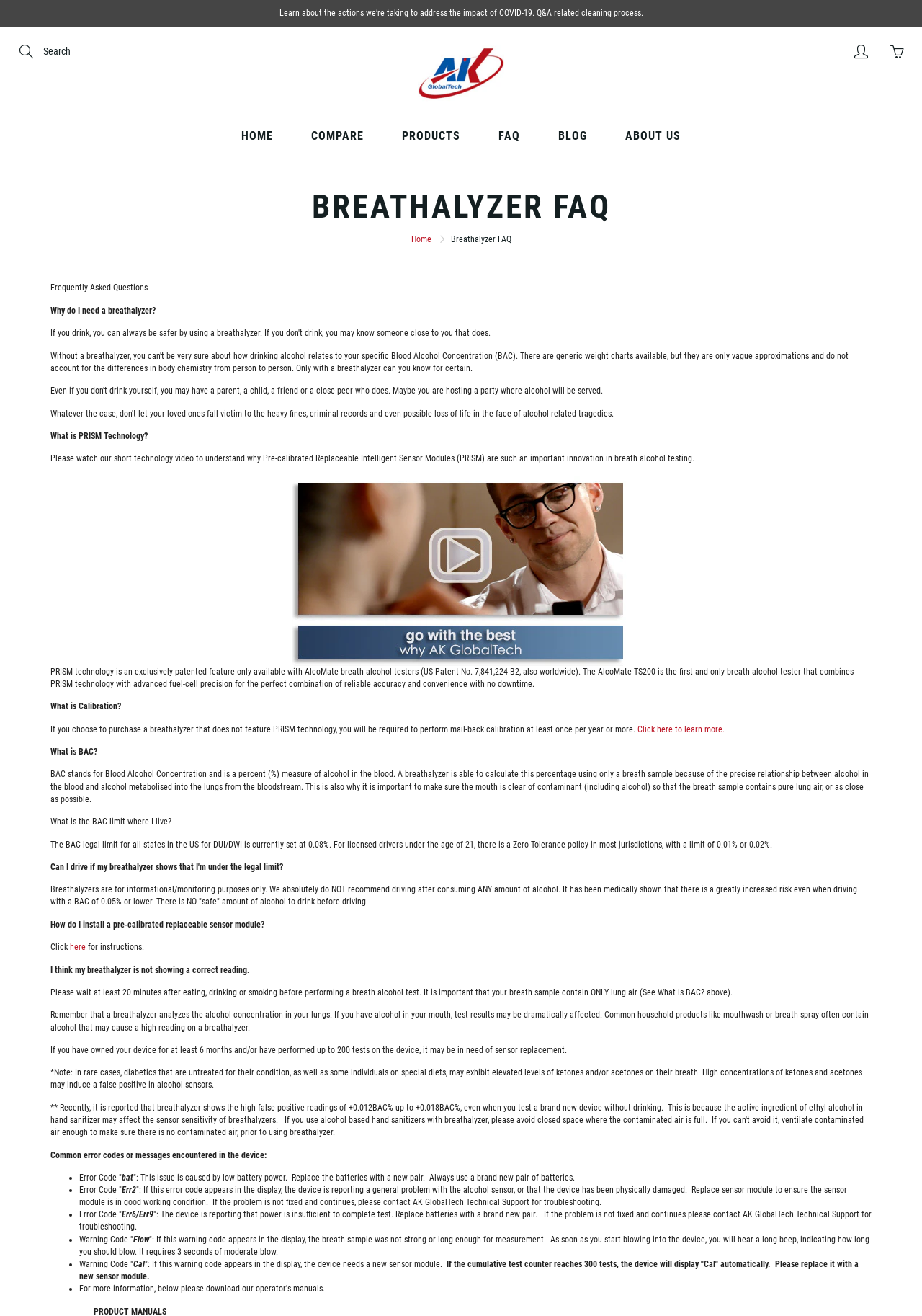Create a detailed narrative describing the layout and content of the webpage.

This webpage is a FAQ page for breathalyzers from AK GlobalTech Corp. At the top of the page, there is a link to learn about the company's response to COVID-19, as well as a search bar and a navigation menu with links to other pages, including the home page, compare page, products page, FAQ page, blog page, and about us page.

Below the navigation menu, there is a heading that reads "BREATHALYZER FAQ" and a subheading that reads "Frequently Asked Questions". The page is divided into several sections, each addressing a specific question or topic related to breathalyzers.

The first section answers the question "Why do I need a breathalyzer?" and provides a brief explanation. The next section explains what PRISM Technology is and provides a link to a video that further explains the technology. There is also a paragraph of text that describes the benefits of PRISM technology.

The following sections answer questions about calibration, BAC (Blood Alcohol Concentration), and the legal limits for BAC in different jurisdictions. There is also a section that provides instructions on how to install a pre-calibrated replaceable sensor module and troubleshoot common issues with the device.

The page also addresses common error codes and messages that may appear on the device, including low battery power, general problems with the alcohol sensor, and insufficient power to complete a test. There are also sections that explain warning codes, such as "Flow" and "Cal", which indicate that the breath sample was not strong or long enough for measurement or that the device needs a new sensor module, respectively.

Overall, the page provides a comprehensive FAQ section that covers a range of topics related to breathalyzers, including their purpose, technology, calibration, and troubleshooting.